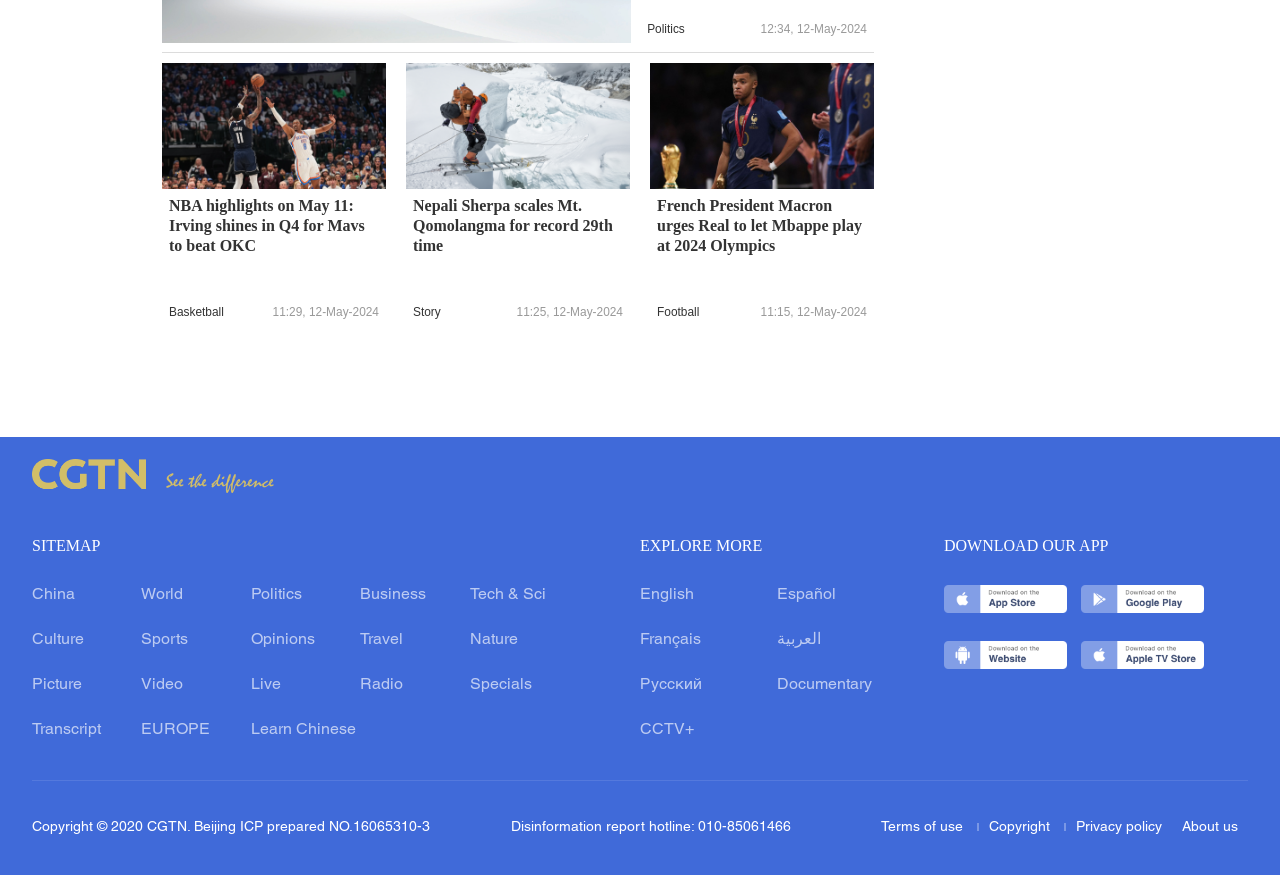Given the element description "Tech & Sci", identify the bounding box of the corresponding UI element.

[0.367, 0.672, 0.426, 0.688]